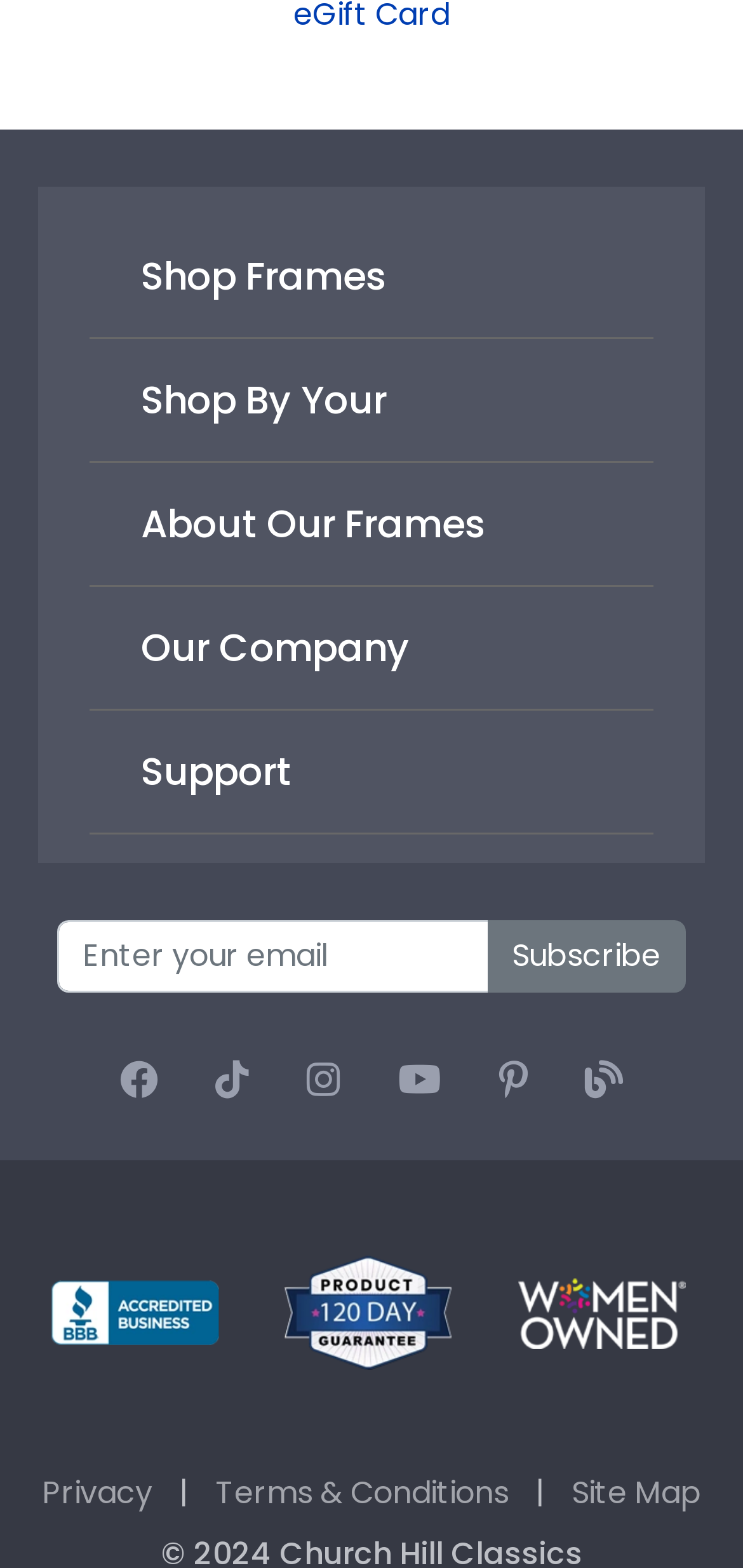Identify the bounding box coordinates of the section to be clicked to complete the task described by the following instruction: "Read Privacy Policy". The coordinates should be four float numbers between 0 and 1, formatted as [left, top, right, bottom].

[0.056, 0.938, 0.205, 0.966]